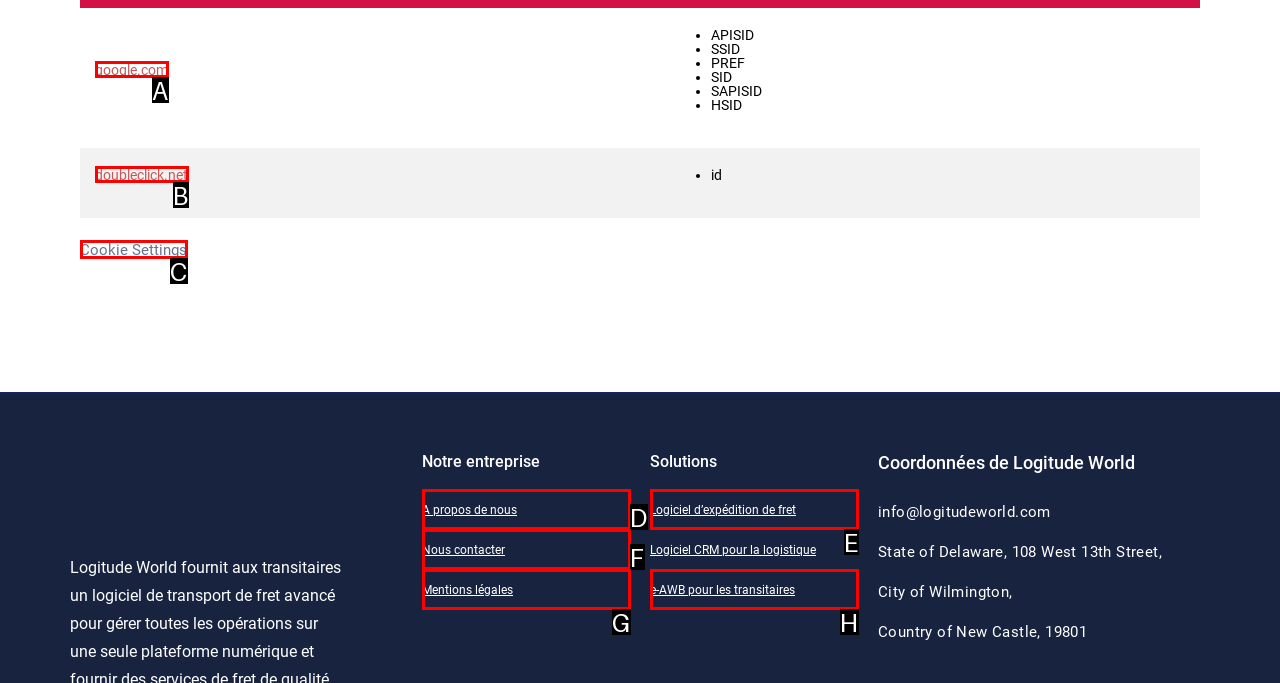Determine the option that best fits the description: Logiciel d’expédition de fret
Reply with the letter of the correct option directly.

E